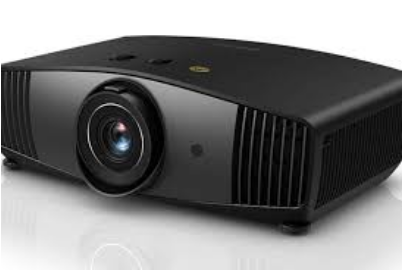Describe the important features and context of the image with as much detail as possible.

The image showcases a modern ultra-light projector, ideal for various multimedia presentations. With its sleek black design and a prominent lens at the front, this projector exemplifies portability and functionality. It is suited for use in small rooms, easily connecting to devices like PCs or laptops, thereby facilitating effective slide presentations. This type of projector is particularly favored by small businesses due to its lightweight nature—typically under five pounds—and impressive brightness capabilities, producing up to 500 lumens. It represents a versatile option for professionals seeking reliable performance in their visual presentations.